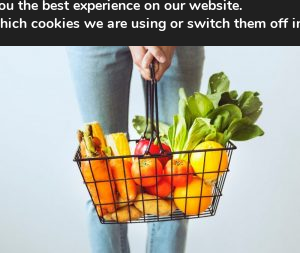Describe the important features and context of the image with as much detail as possible.

This image features a person holding a wire basket brimming with a variety of fresh produce, showcasing a colorful assortment of fruits and vegetables. The basket includes vibrant tomatoes, leafy greens, yellow oranges, and possibly other seasonal items, emphasizing the importance of integrating whole foods into one's diet. The background is neutral, allowing the vivid colors of the produce to stand out, and the person's legs are visible, dressed in casual blue jeans. This image is likely part of a discussion on the benefits of eating seasonal whole foods, as highlighted in the related content about transforming eating habits for better health.